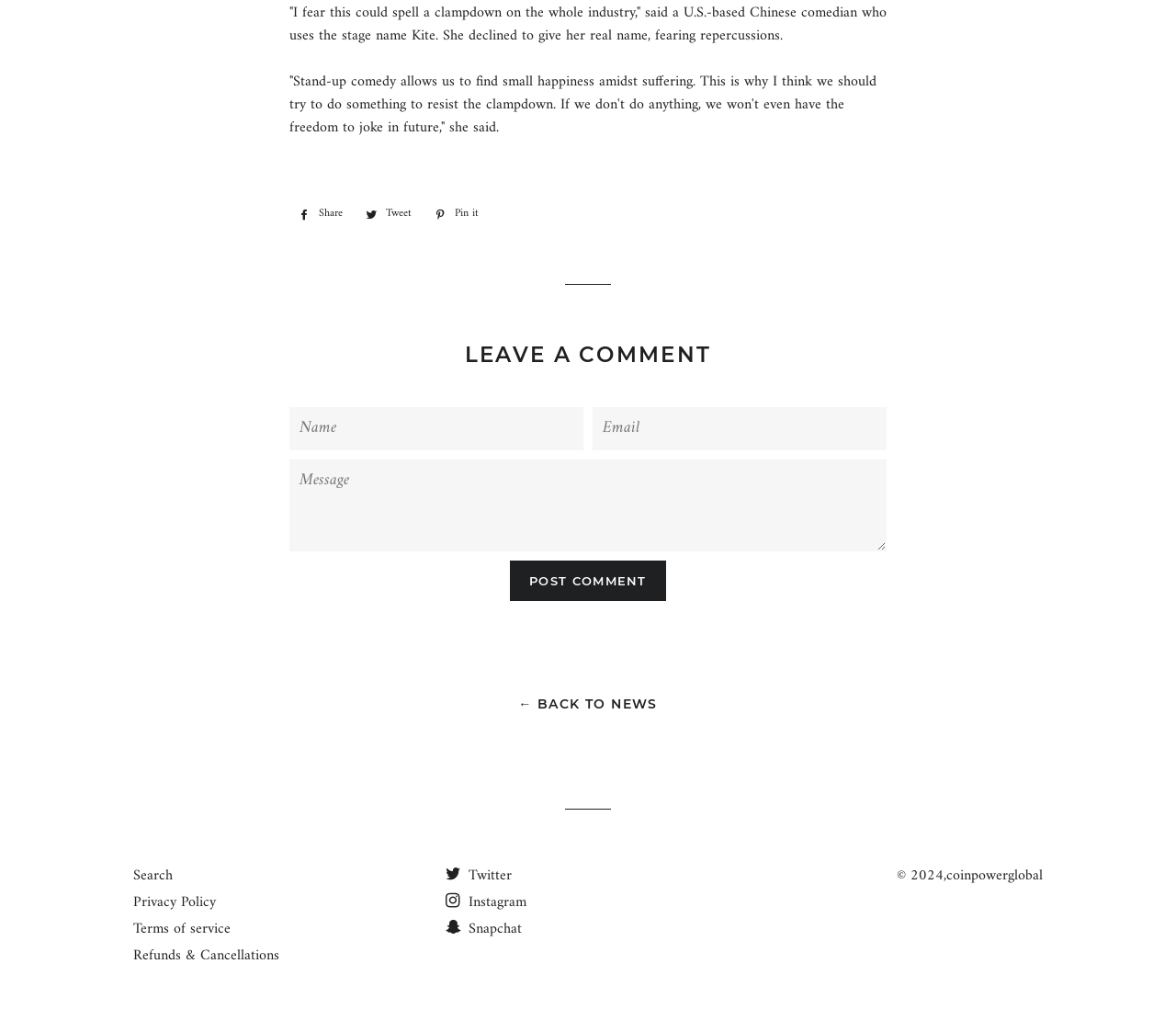Please give the bounding box coordinates of the area that should be clicked to fulfill the following instruction: "Click on the 'Claim this listing as your company' link". The coordinates should be in the format of four float numbers from 0 to 1, i.e., [left, top, right, bottom].

None